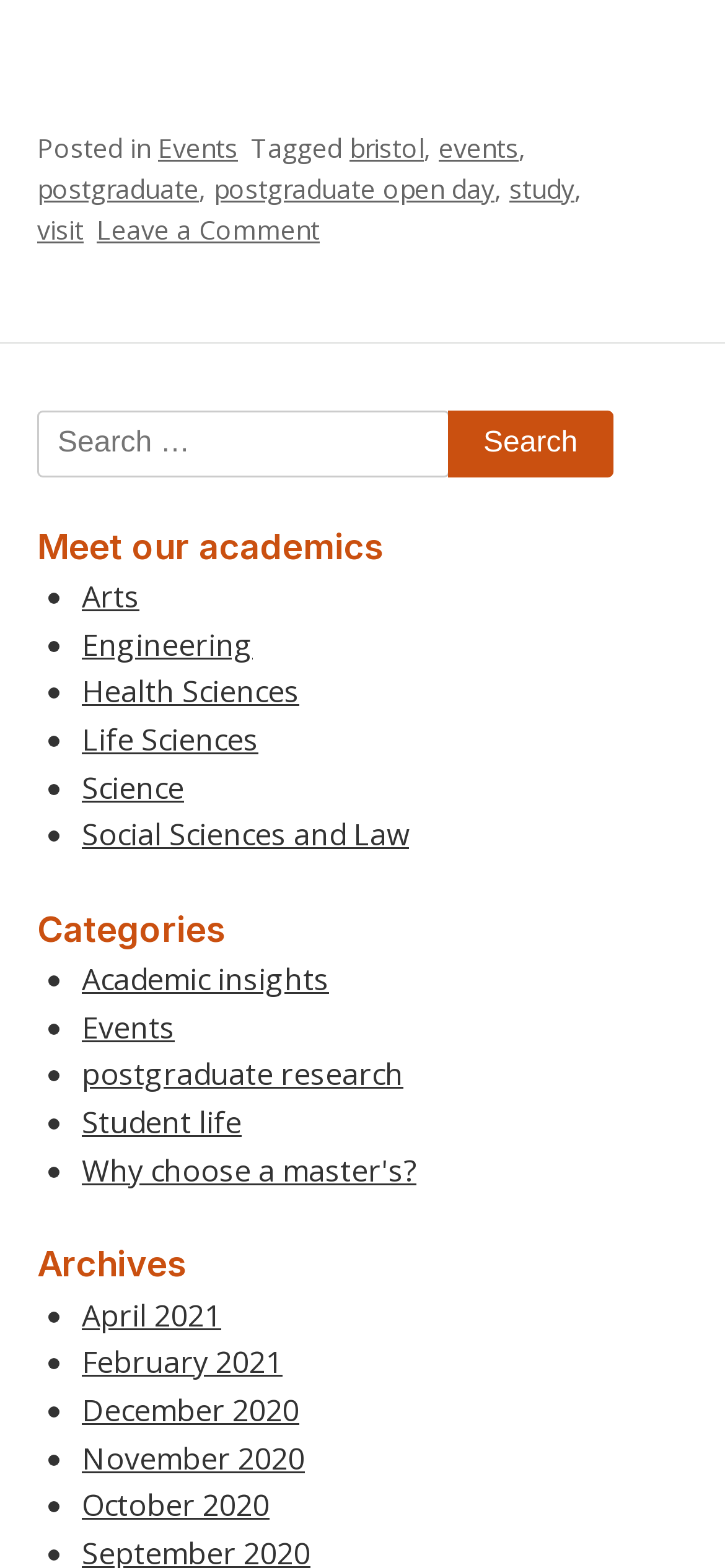Please identify the bounding box coordinates of the region to click in order to complete the task: "Explore the 'Life Sciences' academic field". The coordinates must be four float numbers between 0 and 1, specified as [left, top, right, bottom].

[0.113, 0.459, 0.356, 0.485]